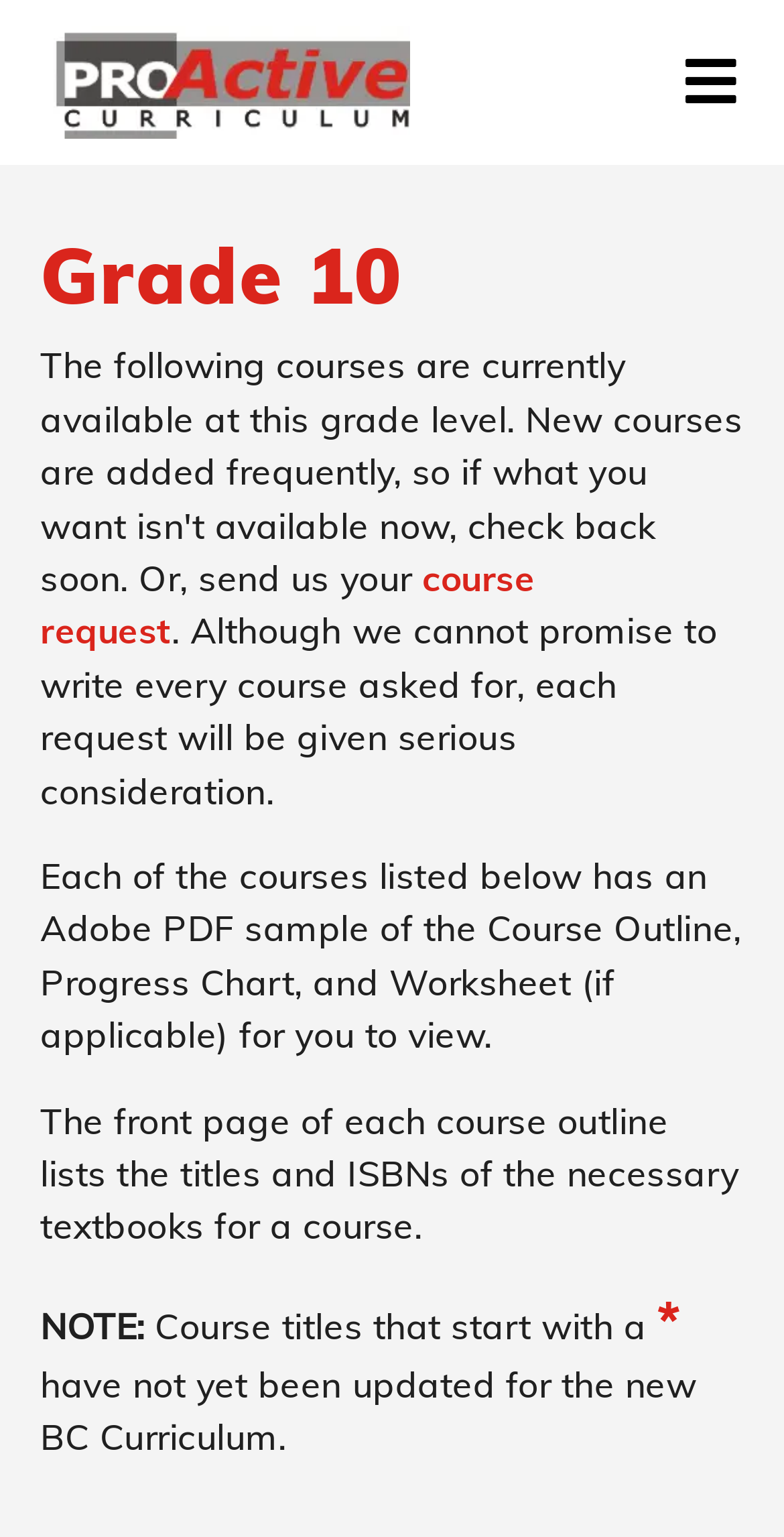Determine the bounding box of the UI component based on this description: "aria-label="Toggle navigation"". The bounding box coordinates should be four float values between 0 and 1, i.e., [left, top, right, bottom].

[0.874, 0.035, 0.938, 0.073]